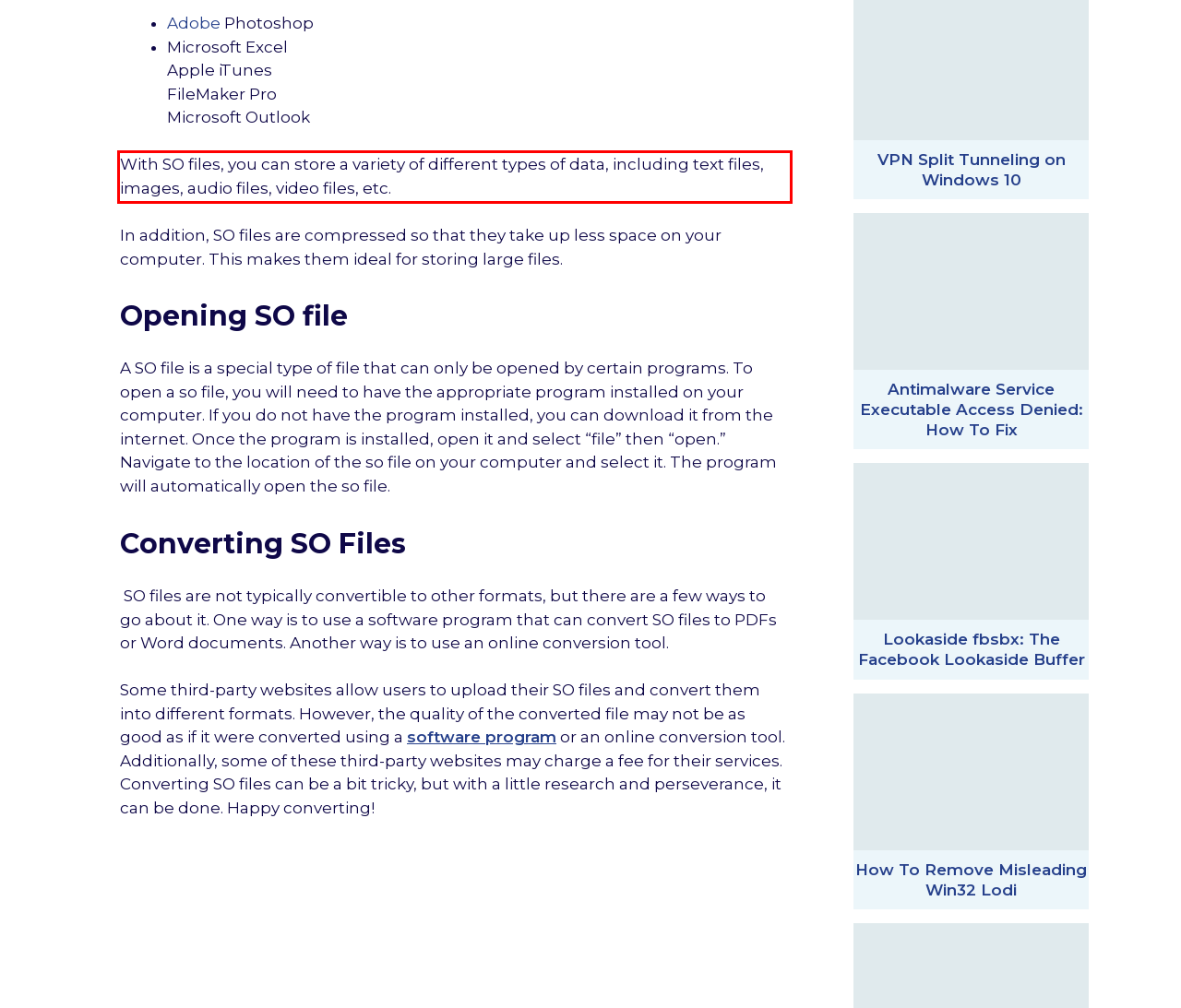In the given screenshot, locate the red bounding box and extract the text content from within it.

With SO files, you can store a variety of different types of data, including text files, images, audio files, video files, etc.